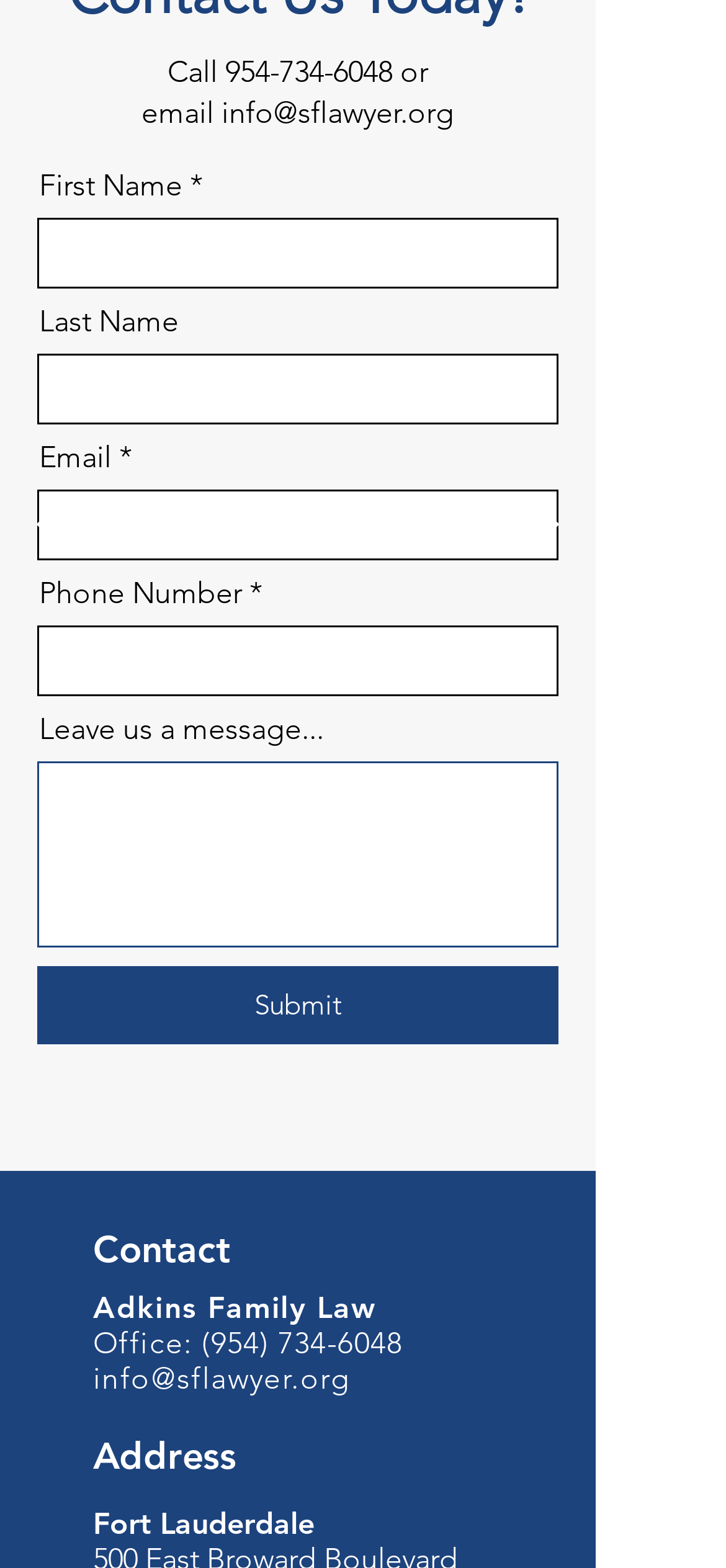Determine the bounding box coordinates of the region to click in order to accomplish the following instruction: "View more testimonials". Provide the coordinates as four float numbers between 0 and 1, specifically [left, top, right, bottom].

[0.115, 0.318, 0.703, 0.368]